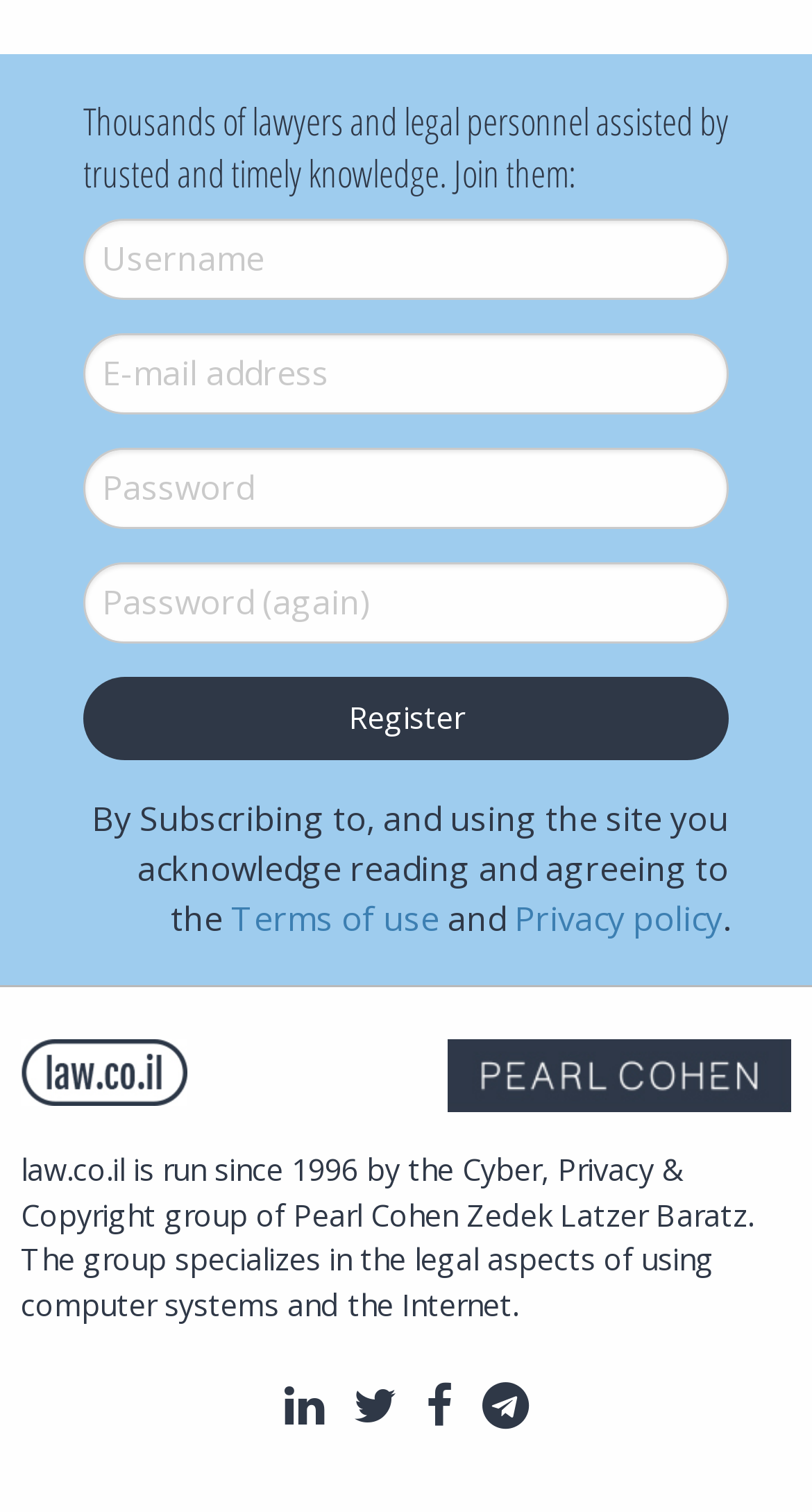Please find the bounding box coordinates of the section that needs to be clicked to achieve this instruction: "Visit LinkedIn".

[0.34, 0.902, 0.424, 0.955]